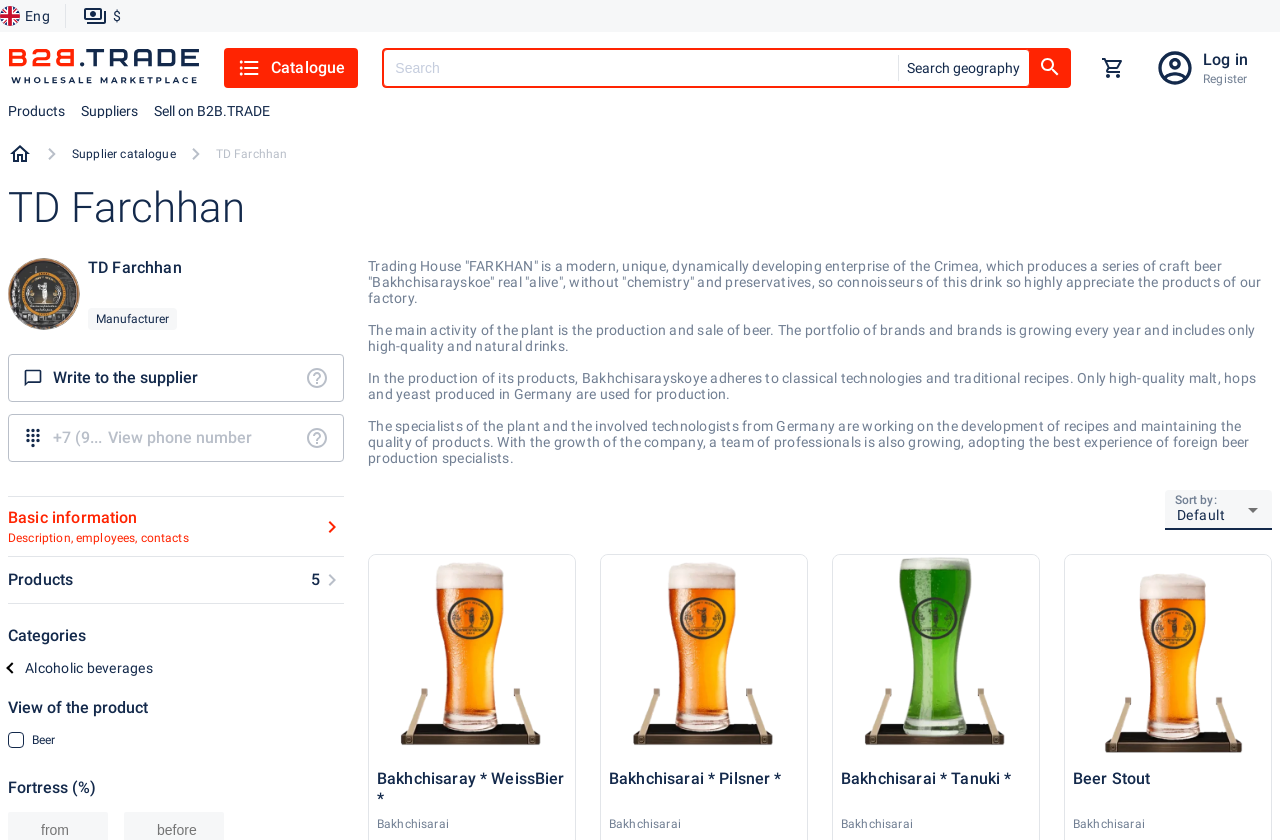Determine the bounding box coordinates of the region I should click to achieve the following instruction: "View supplier catalogue". Ensure the bounding box coordinates are four float numbers between 0 and 1, i.e., [left, top, right, bottom].

[0.056, 0.175, 0.137, 0.192]